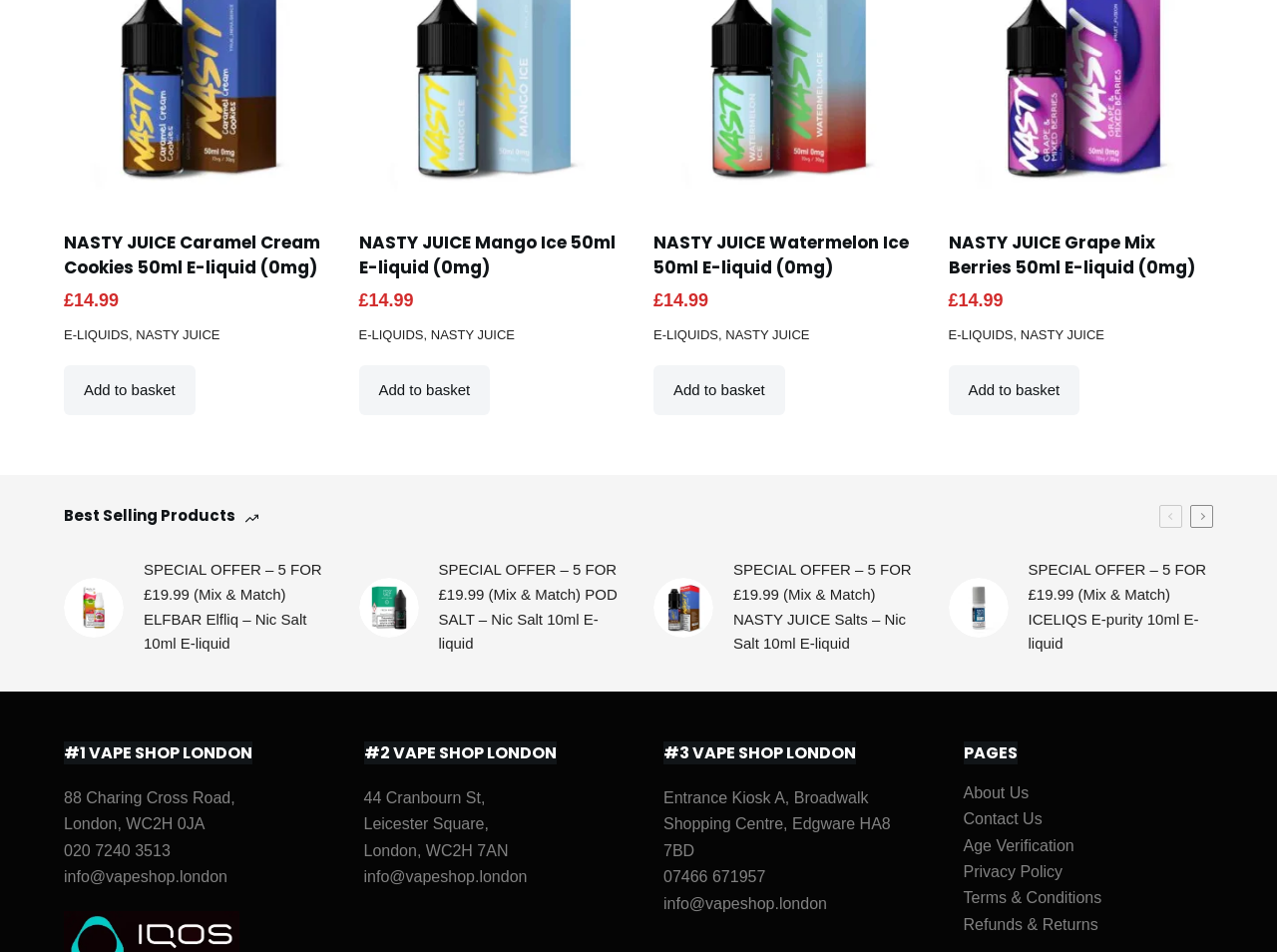Identify the bounding box coordinates for the UI element described by the following text: "Get Involved". Provide the coordinates as four float numbers between 0 and 1, in the format [left, top, right, bottom].

None